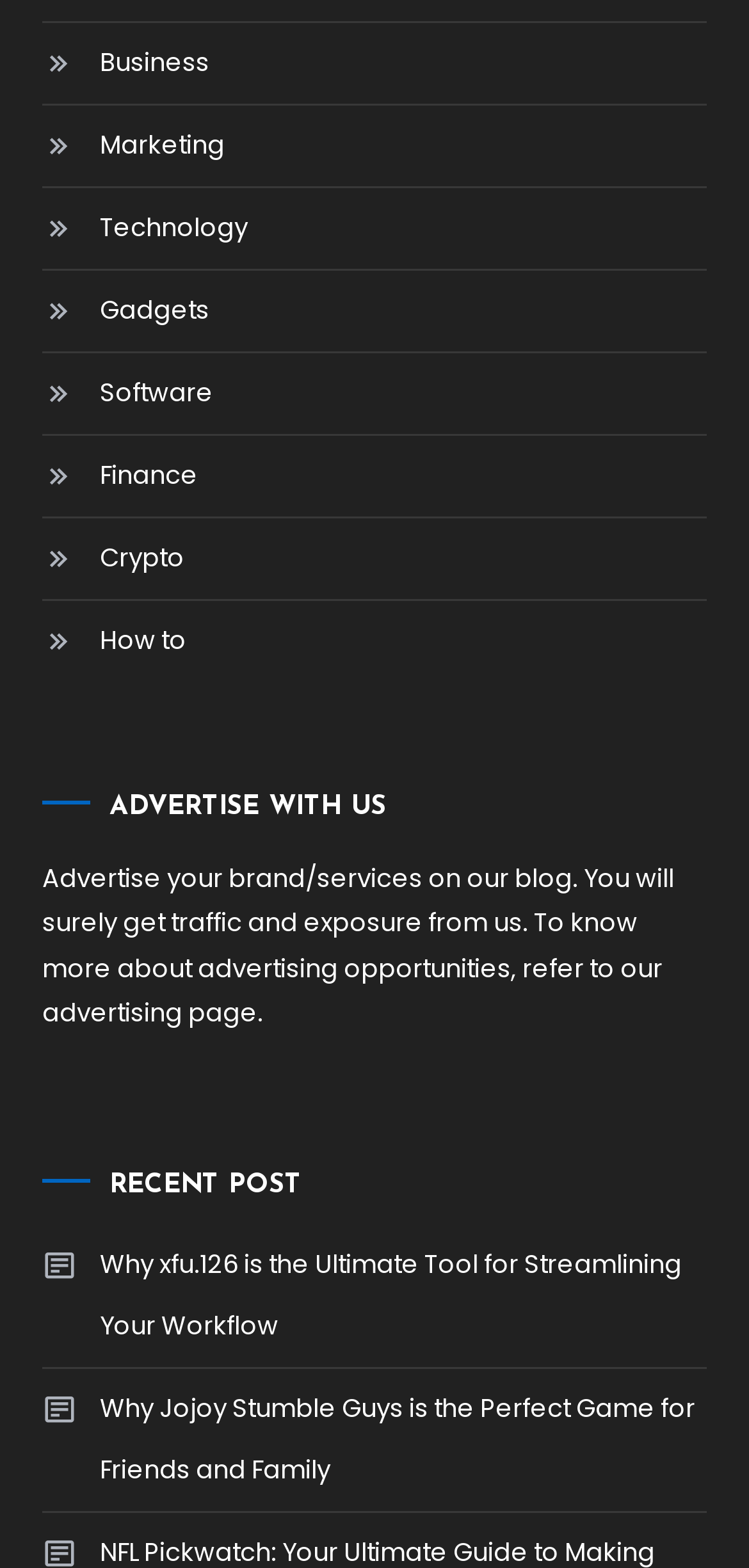Can you identify the bounding box coordinates of the clickable region needed to carry out this instruction: 'Read about advertising opportunities'? The coordinates should be four float numbers within the range of 0 to 1, stated as [left, top, right, bottom].

[0.057, 0.548, 0.9, 0.657]